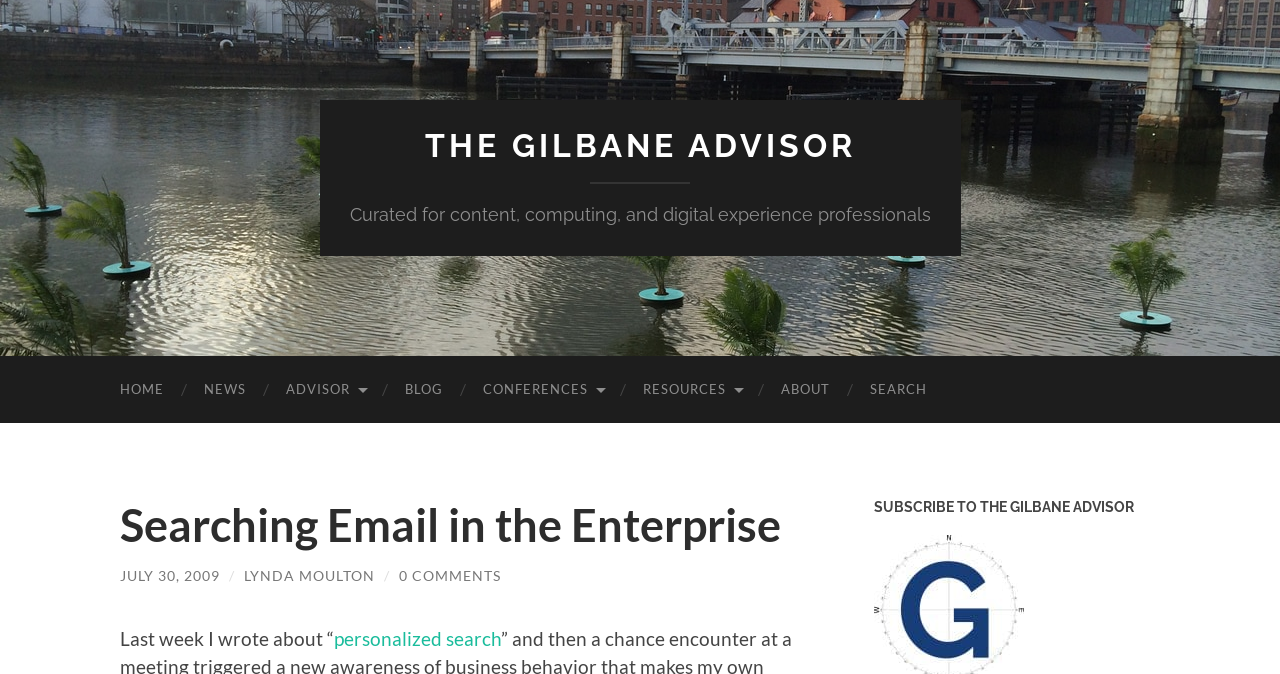Please identify the bounding box coordinates of the clickable element to fulfill the following instruction: "go to home page". The coordinates should be four float numbers between 0 and 1, i.e., [left, top, right, bottom].

[0.078, 0.528, 0.144, 0.628]